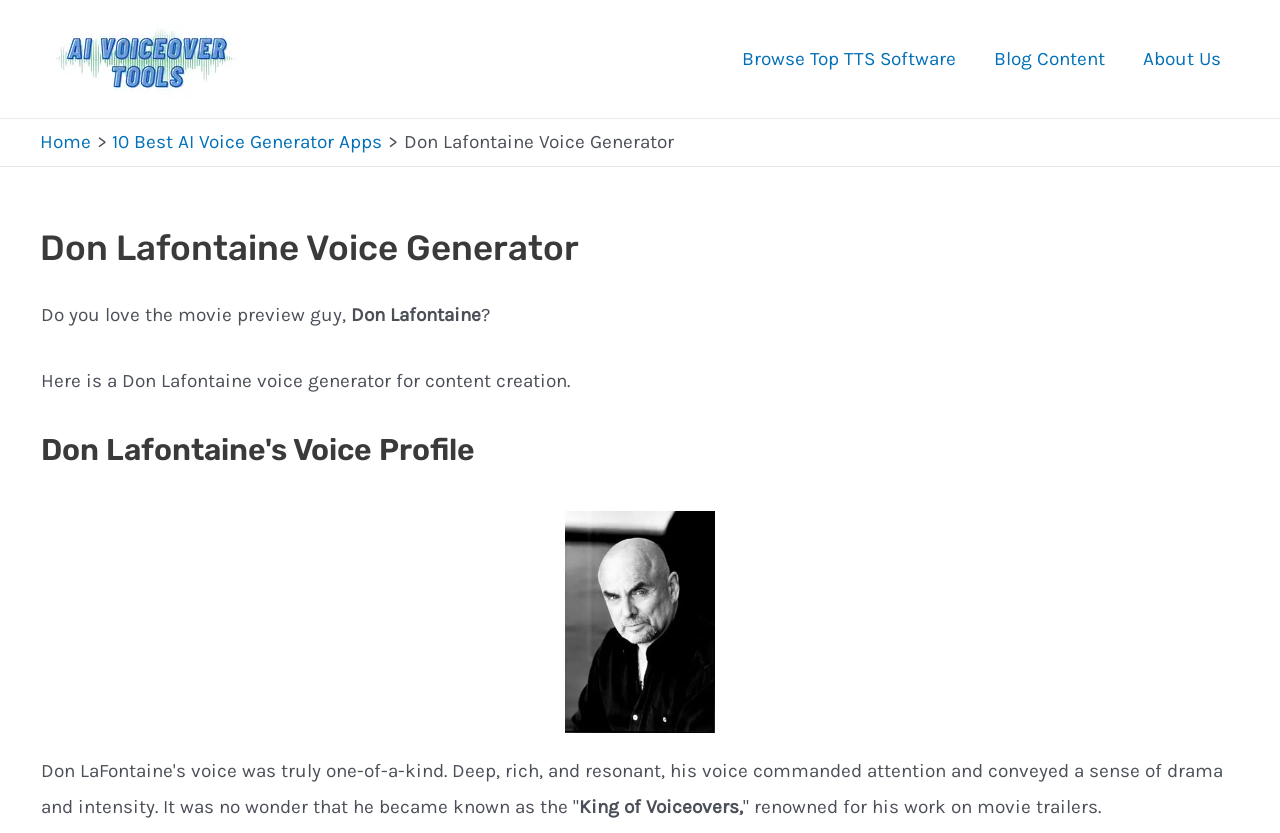What is the name of the voice generator?
Refer to the image and provide a one-word or short phrase answer.

Don Lafontaine